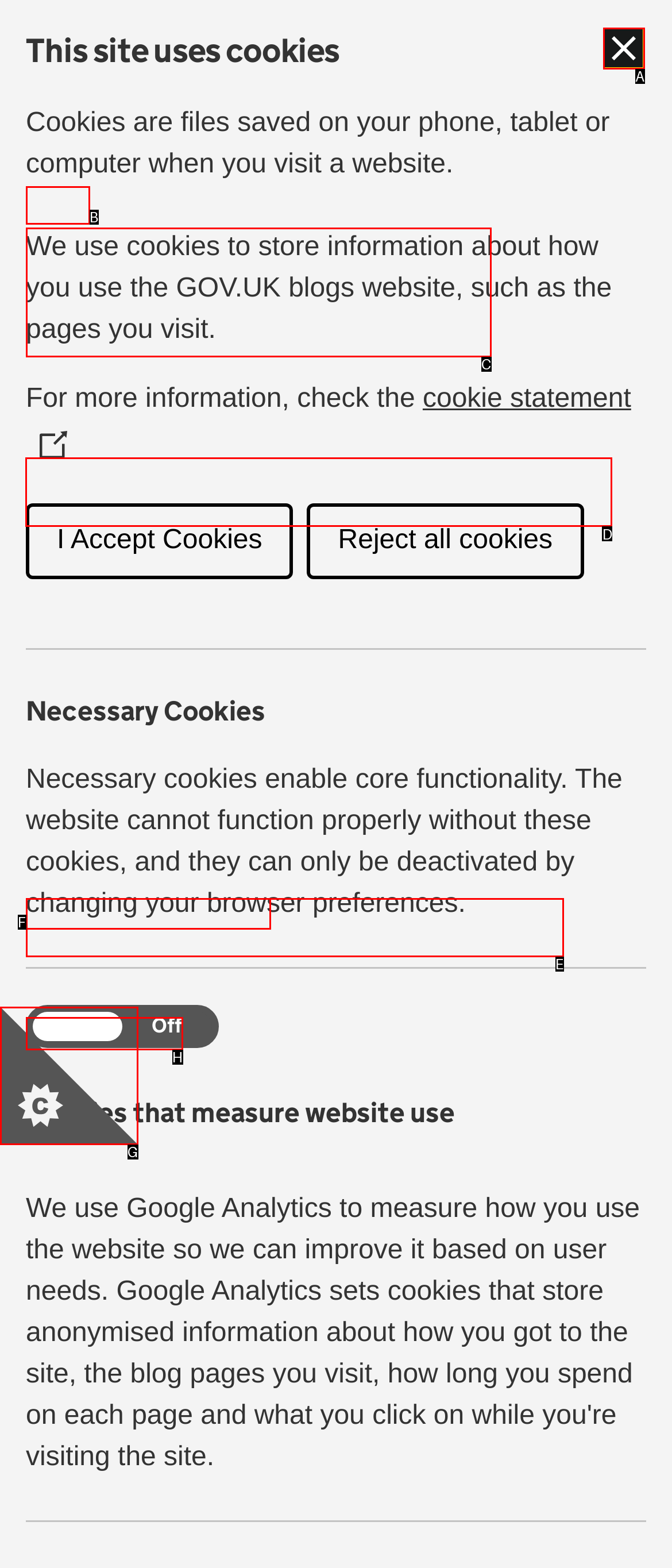To achieve the task: Search for something, which HTML element do you need to click?
Respond with the letter of the correct option from the given choices.

D